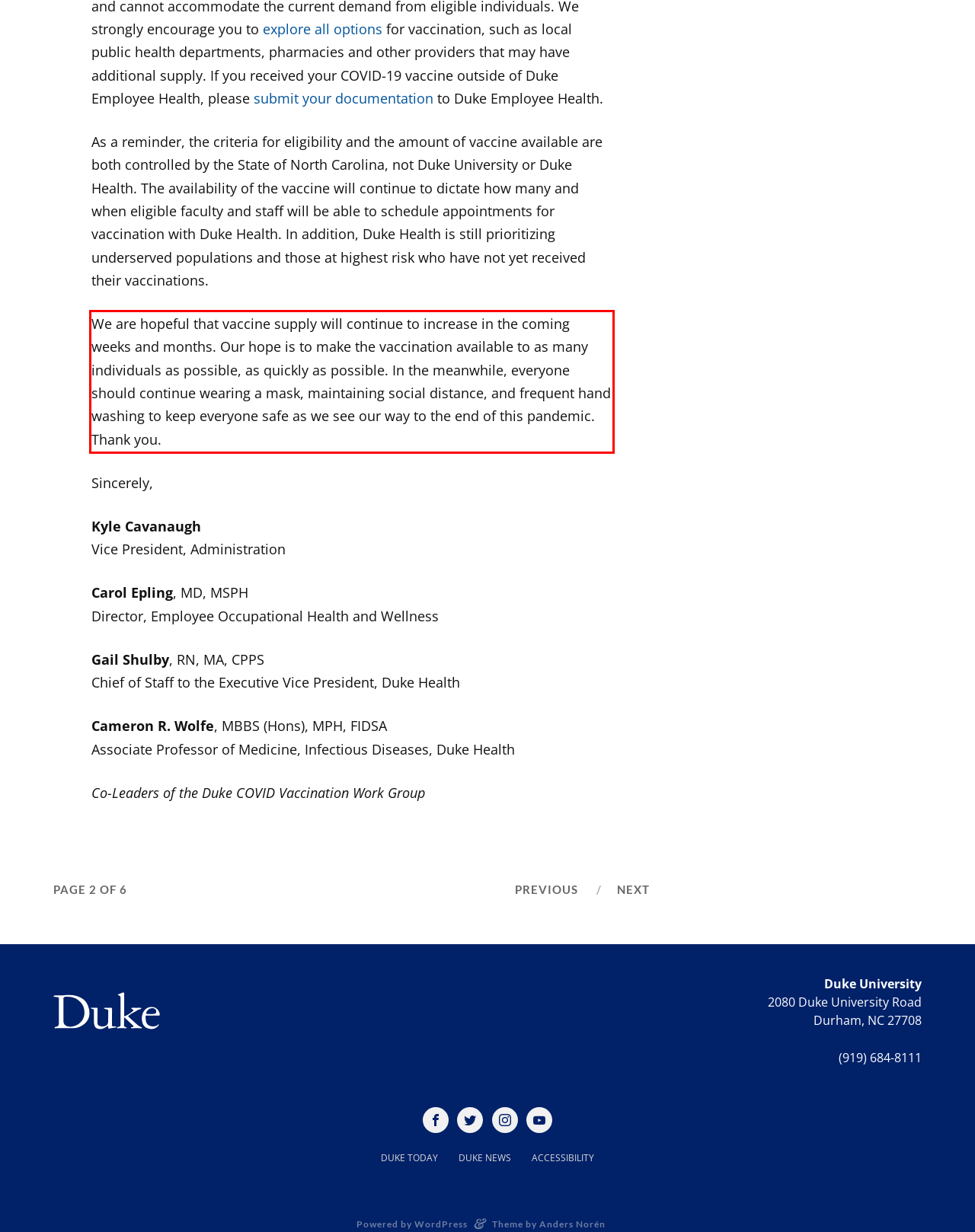There is a screenshot of a webpage with a red bounding box around a UI element. Please use OCR to extract the text within the red bounding box.

We are hopeful that vaccine supply will continue to increase in the coming weeks and months. Our hope is to make the vaccination available to as many individuals as possible, as quickly as possible. In the meanwhile, everyone should continue wearing a mask, maintaining social distance, and frequent hand washing to keep everyone safe as we see our way to the end of this pandemic. Thank you.